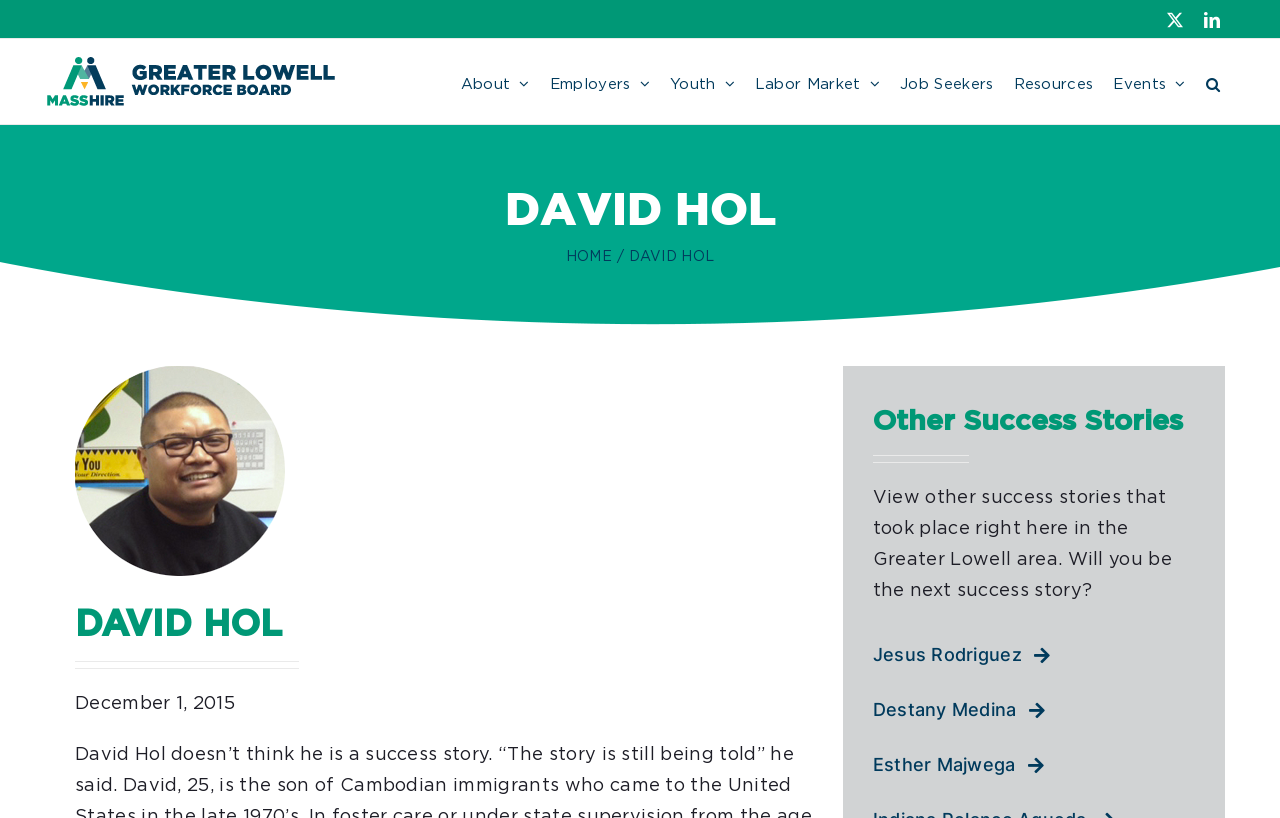What is the date mentioned on this page?
From the image, respond with a single word or phrase.

December 1, 2015